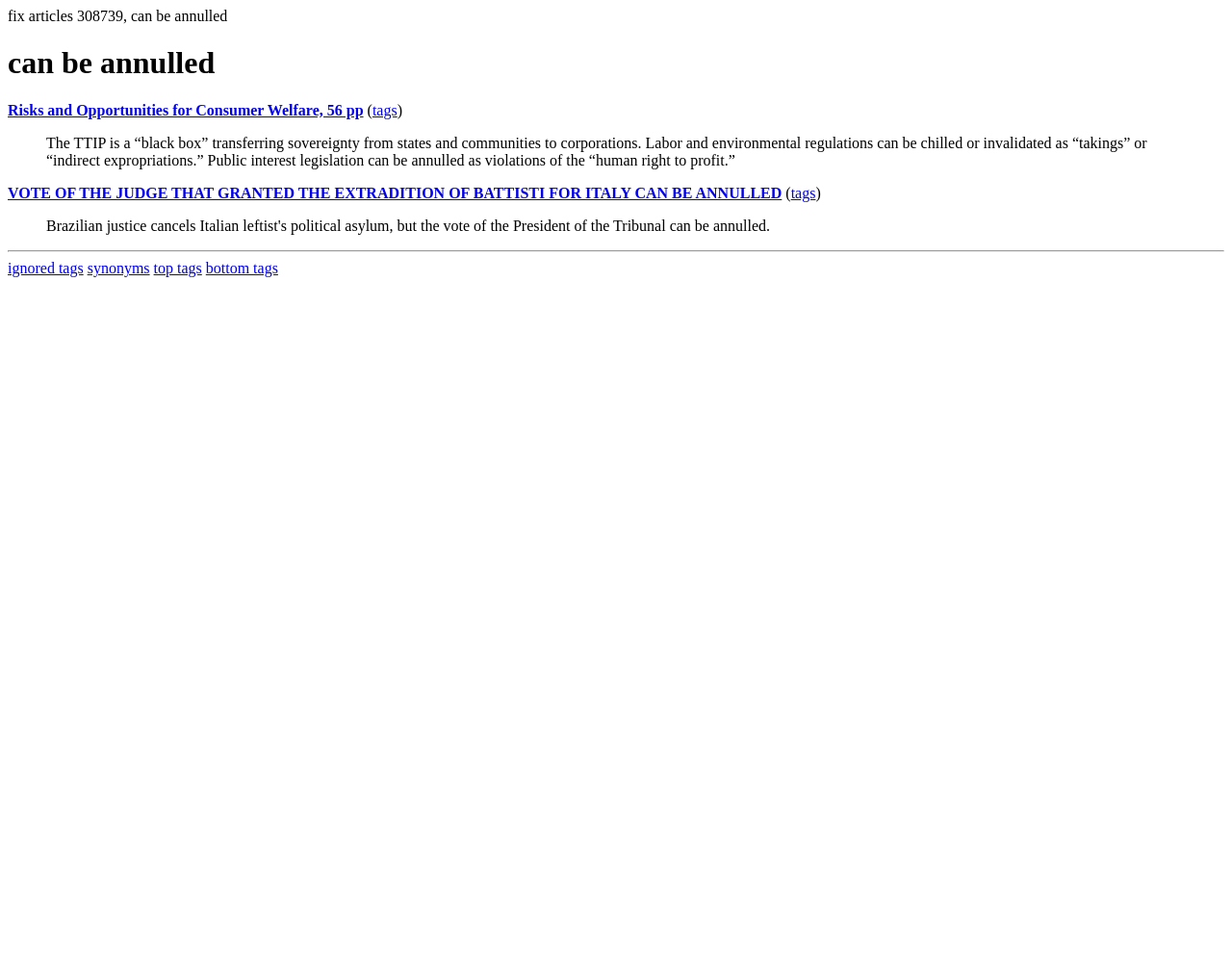Answer this question using a single word or a brief phrase:
Is there a separator element on the page?

Yes